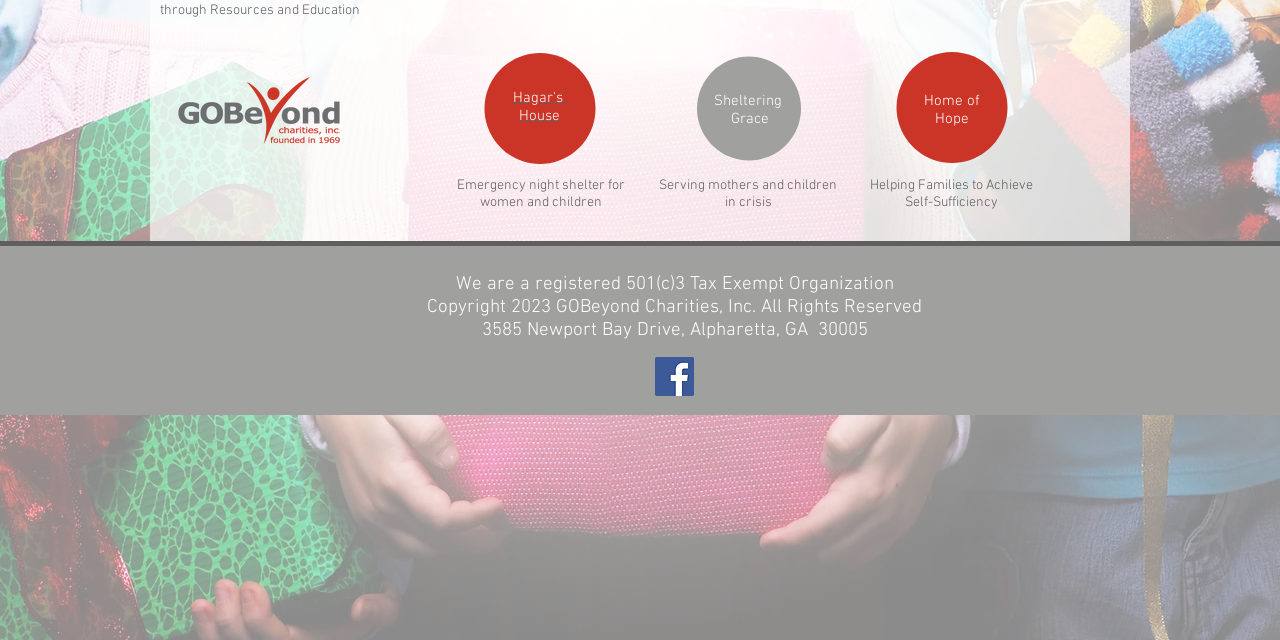Extract the bounding box coordinates for the HTML element that matches this description: "House". The coordinates should be four float numbers between 0 and 1, i.e., [left, top, right, bottom].

[0.405, 0.167, 0.438, 0.195]